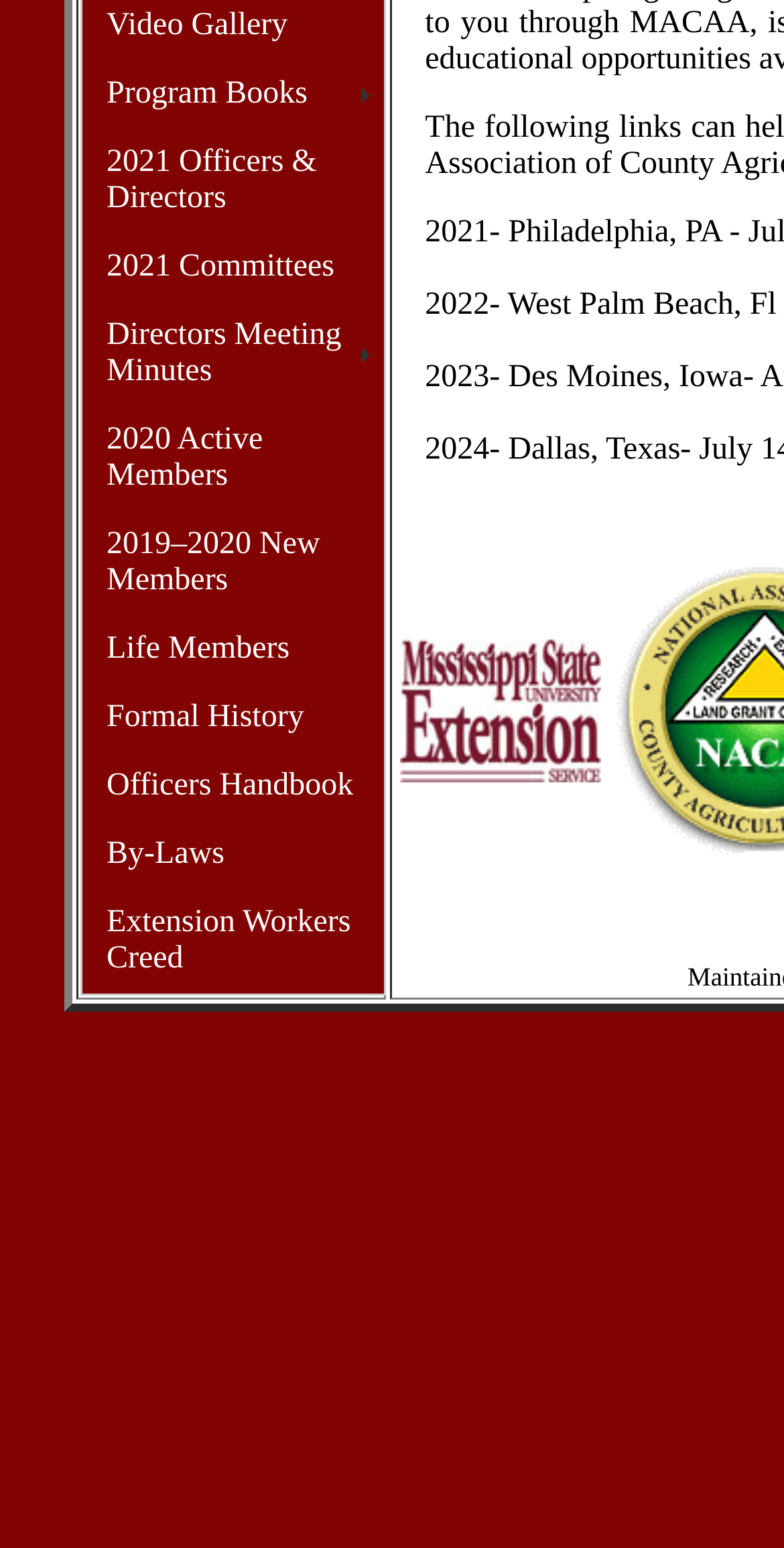Based on the element description Extension Workers Creed, identify the bounding box coordinates for the UI element. The coordinates should be in the format (top-left x, top-left y, bottom-right x, bottom-right y) and within the 0 to 1 range.

[0.105, 0.574, 0.49, 0.642]